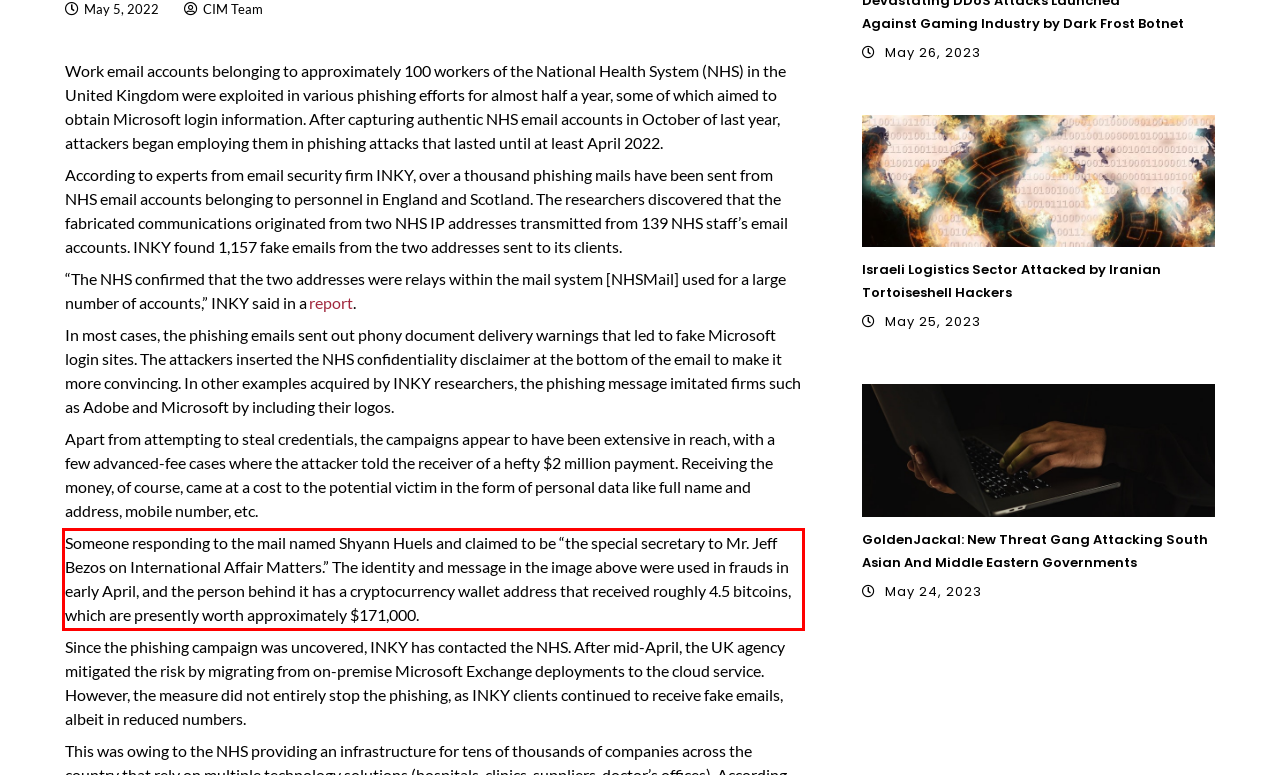Locate the red bounding box in the provided webpage screenshot and use OCR to determine the text content inside it.

Someone responding to the mail named Shyann Huels and claimed to be “the special secretary to Mr. Jeff Bezos on International Affair Matters.” The identity and message in the image above were used in frauds in early April, and the person behind it has a cryptocurrency wallet address that received roughly 4.5 bitcoins, which are presently worth approximately $171,000.